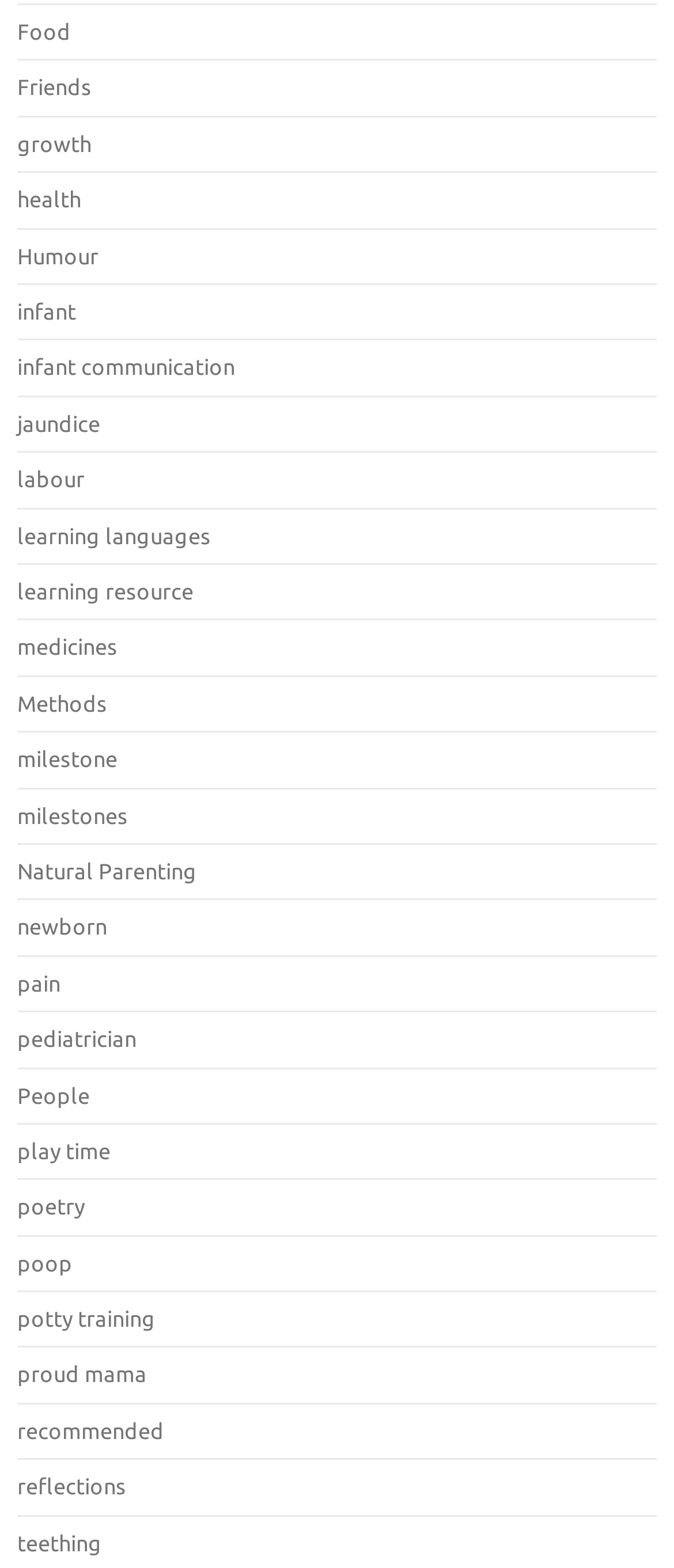Use a single word or phrase to answer the question:
How many links are related to infant care?

At least 3